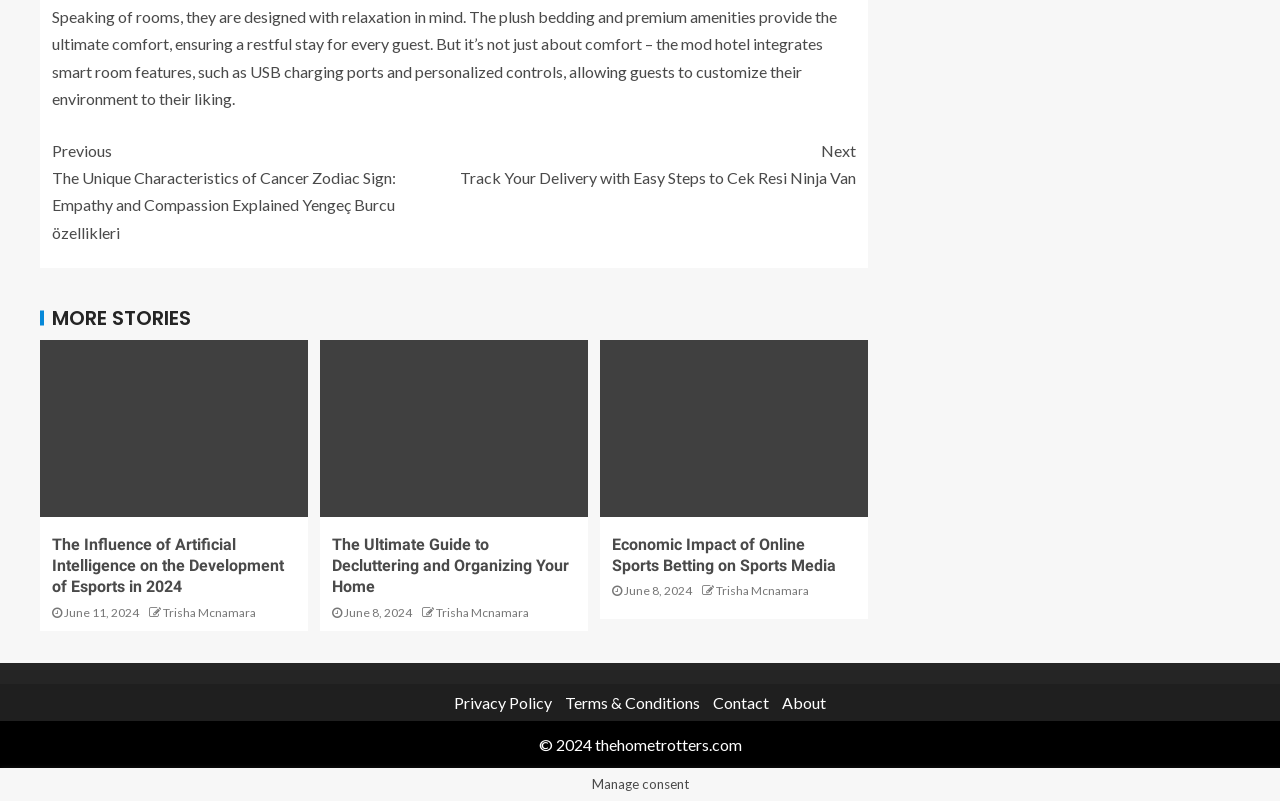Reply to the question below using a single word or brief phrase:
How many minutes does it take to read the second article?

4 min